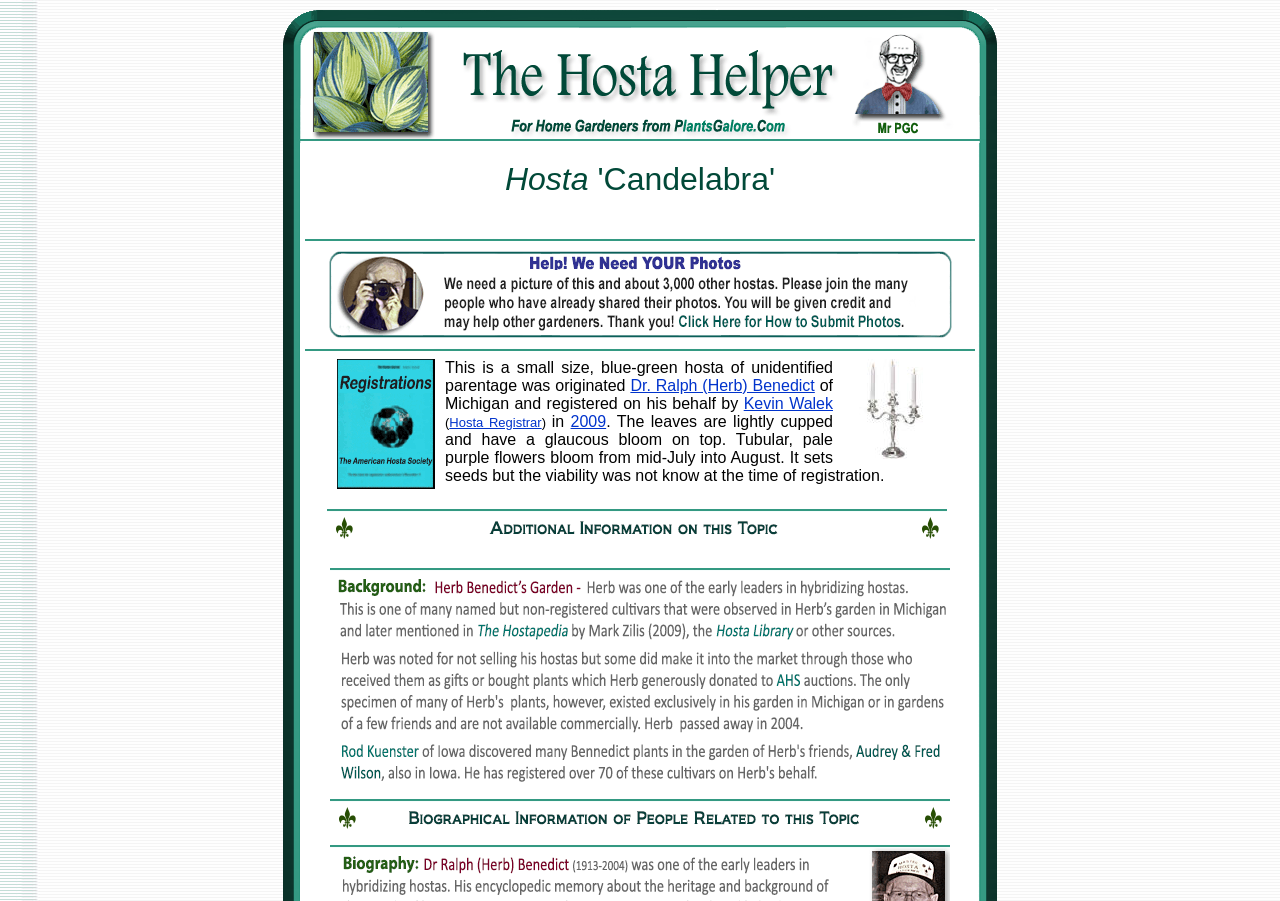What is the name of the hosta featured on this page? Based on the image, give a response in one word or a short phrase.

Hosta 'Candelabra'